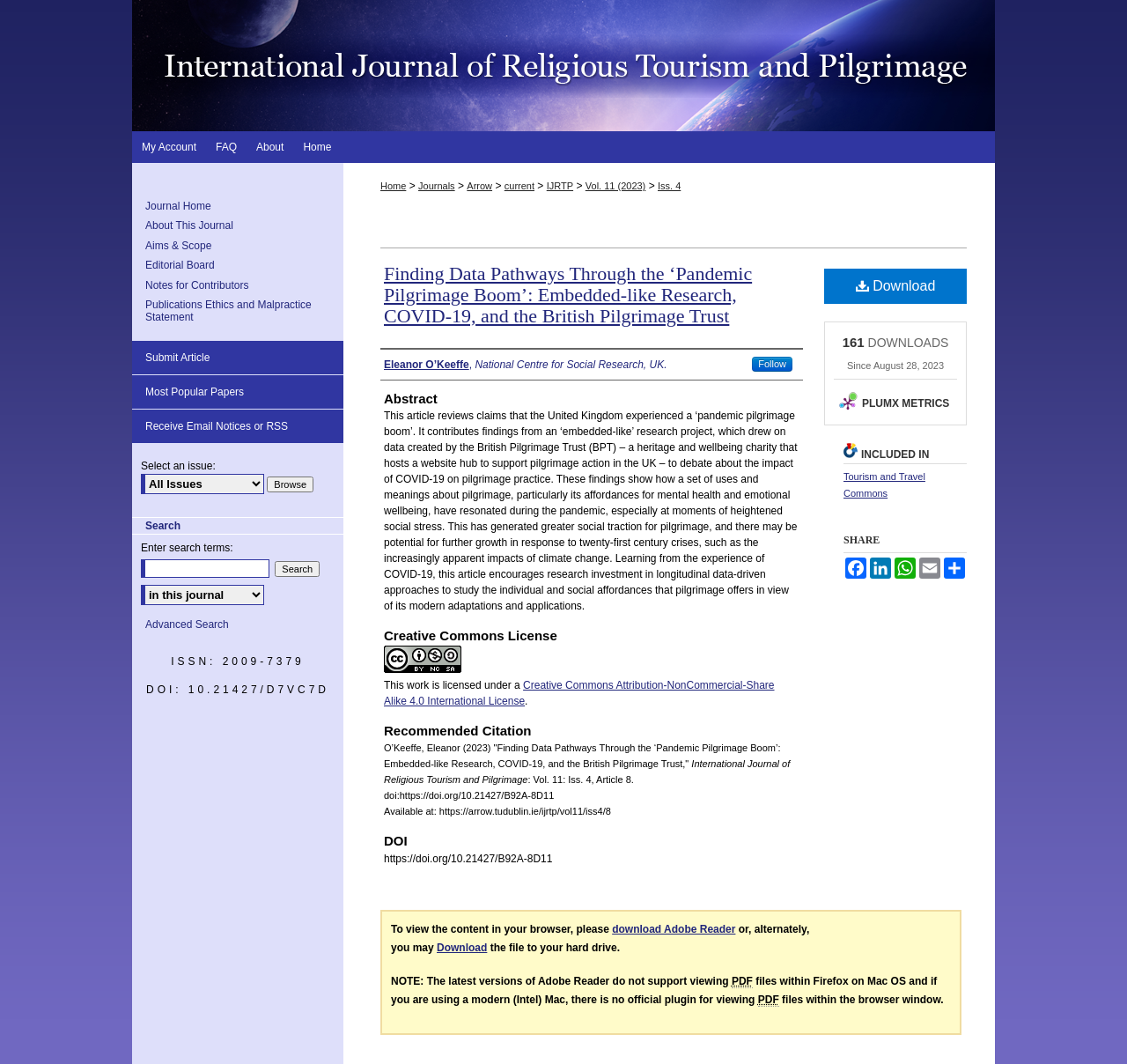Please locate the clickable area by providing the bounding box coordinates to follow this instruction: "Go to 'My Account'".

[0.117, 0.123, 0.183, 0.153]